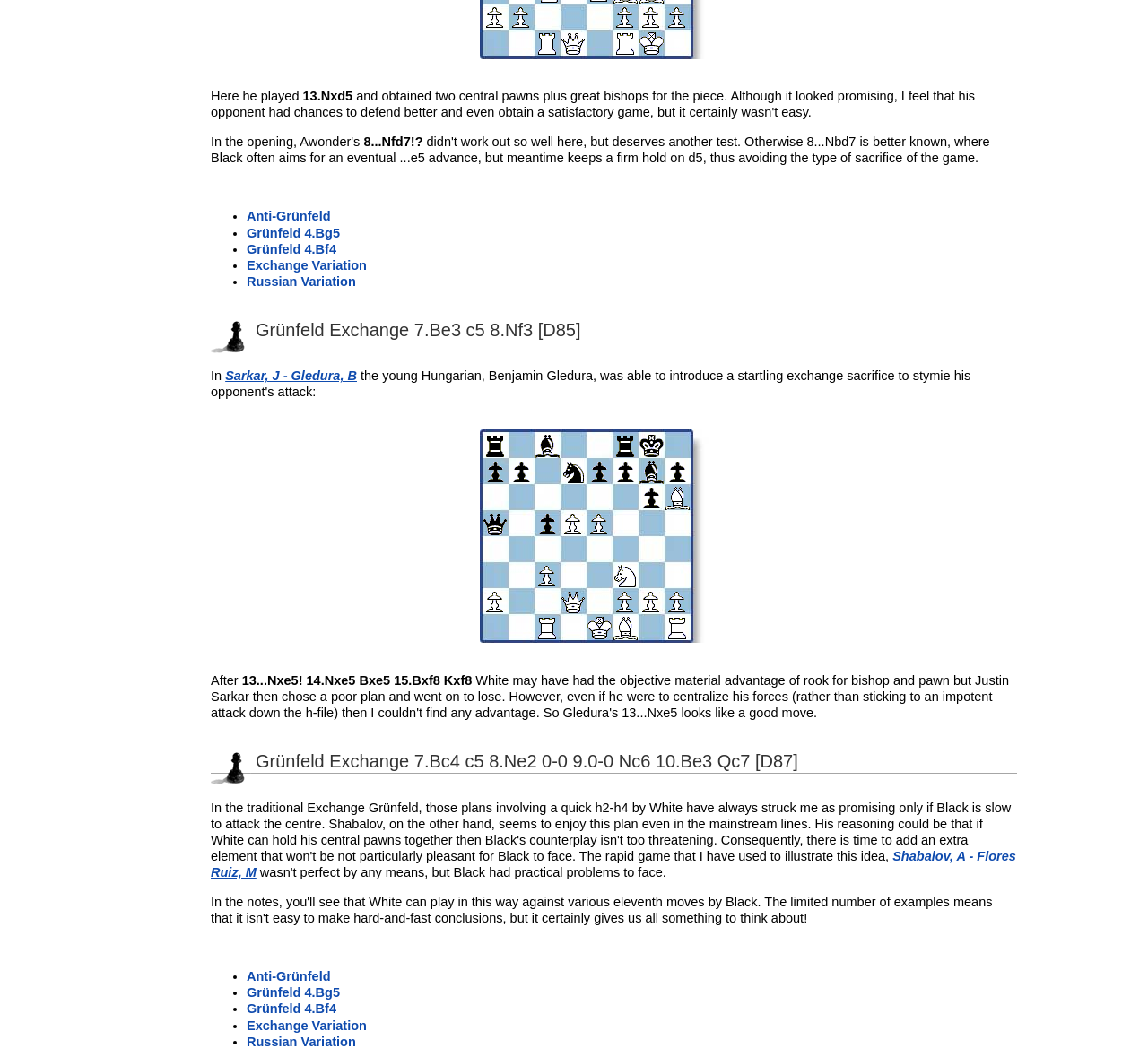Find the bounding box coordinates of the clickable area that will achieve the following instruction: "Click the link 'Sarkar, J - Gledura, B'".

[0.196, 0.349, 0.311, 0.362]